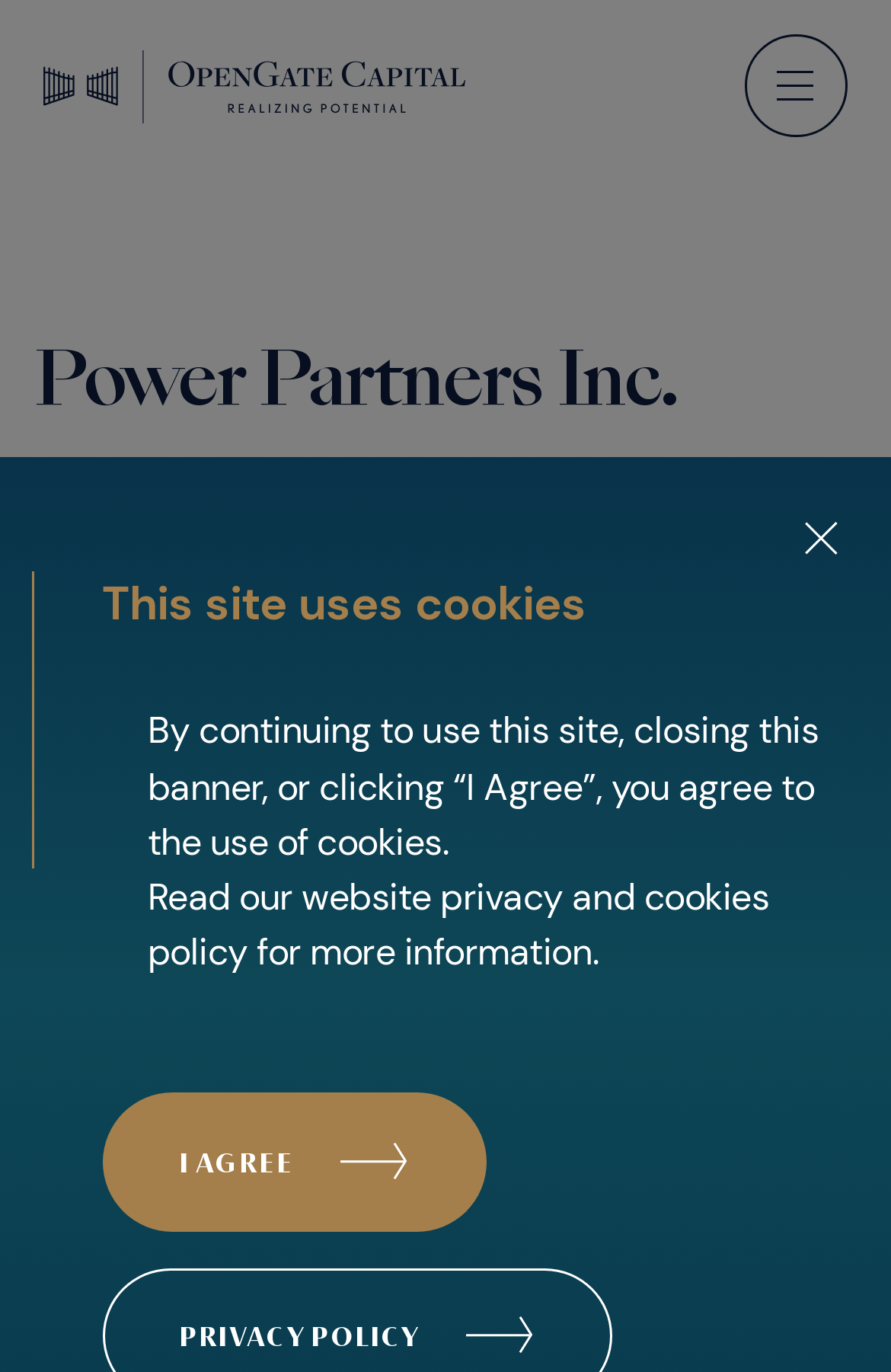What is the text on the button to agree to cookies?
Please look at the screenshot and answer in one word or a short phrase.

I AGREE